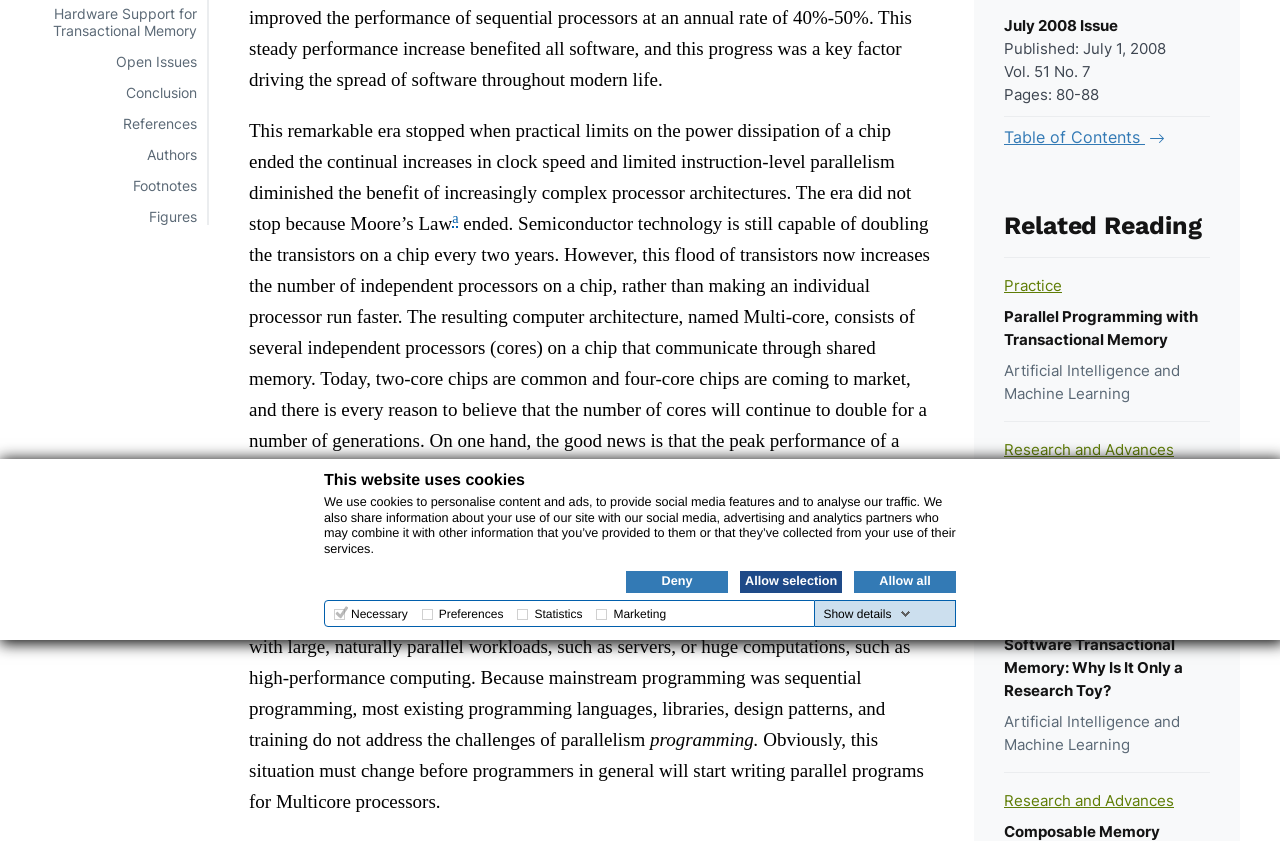Identify the bounding box coordinates for the UI element described as: "Allow all".

[0.667, 0.679, 0.747, 0.706]